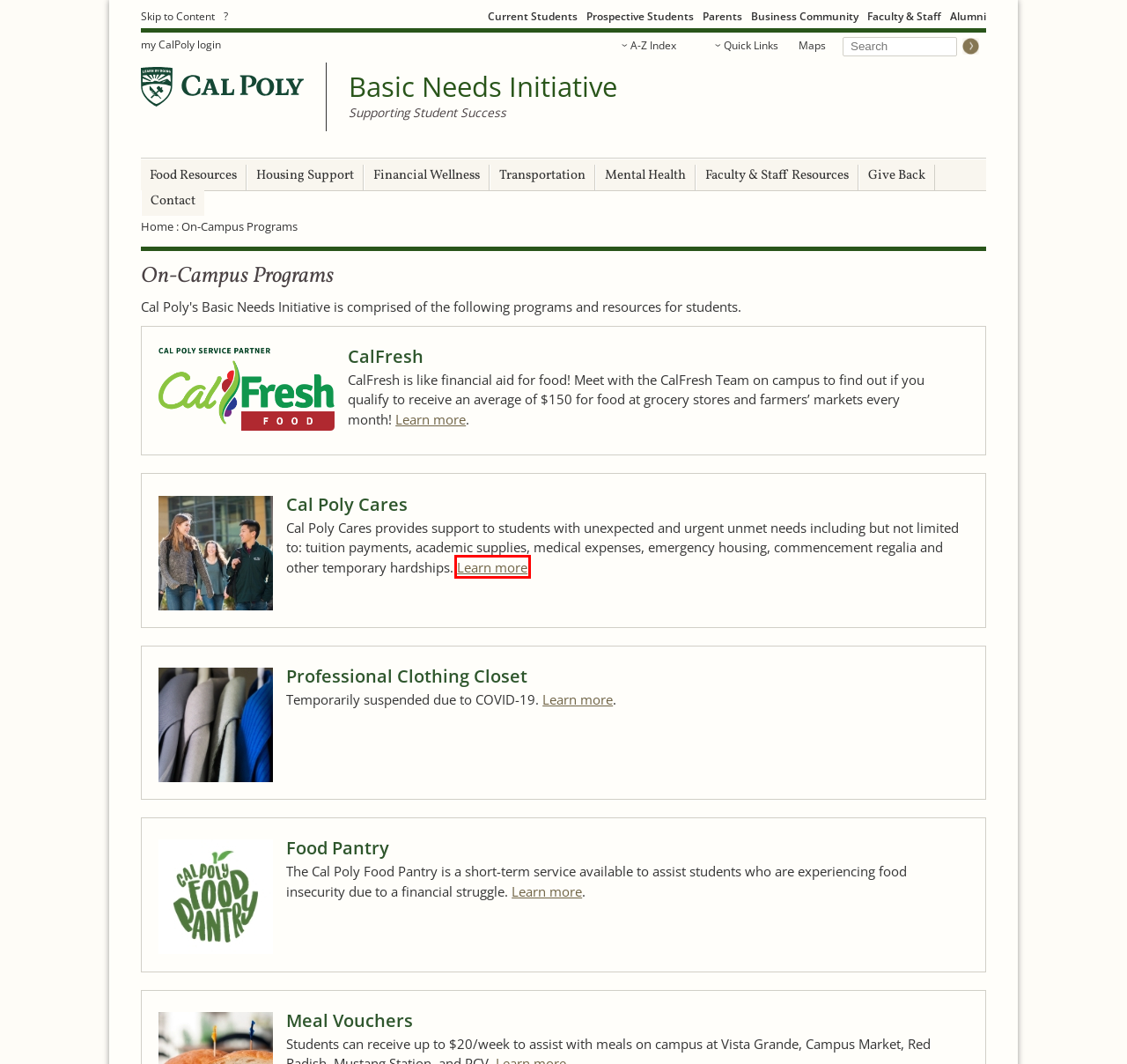Look at the screenshot of a webpage with a red bounding box and select the webpage description that best corresponds to the new page after clicking the element in the red box. Here are the options:
A. Faculty and Staff Resources - Basic Needs Initiative - Cal Poly, San Luis Obispo
B. Cal Poly Cares - Basic Needs Initiative - Cal Poly, San Luis Obispo
C. Faculty | Cal Poly
D. Contact Us - Basic Needs Initiative - Cal Poly, San Luis Obispo
E. Give Back - Basic Needs Initiative - Cal Poly, San Luis Obispo
F. Food Resources - Basic Needs Initiative - Cal Poly, San Luis Obispo
G. Financial Resources and Education - Basic Needs Initiative - Cal Poly, San Luis Obispo
H. Cal Poly Food Pantry - Basic Needs Initiative - Cal Poly, San Luis Obispo

B